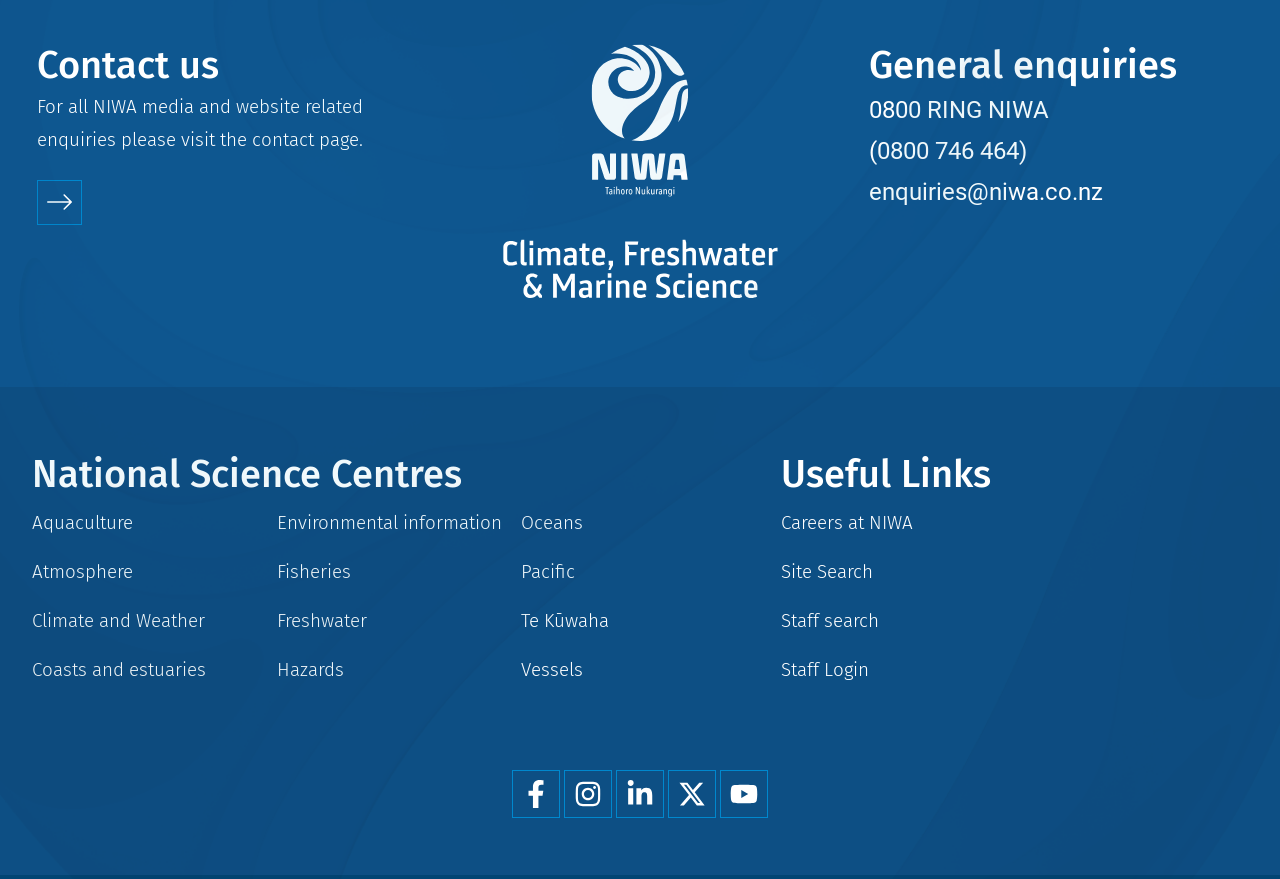Identify and provide the bounding box for the element described by: "0800 RING NIWA".

[0.679, 0.109, 0.819, 0.141]